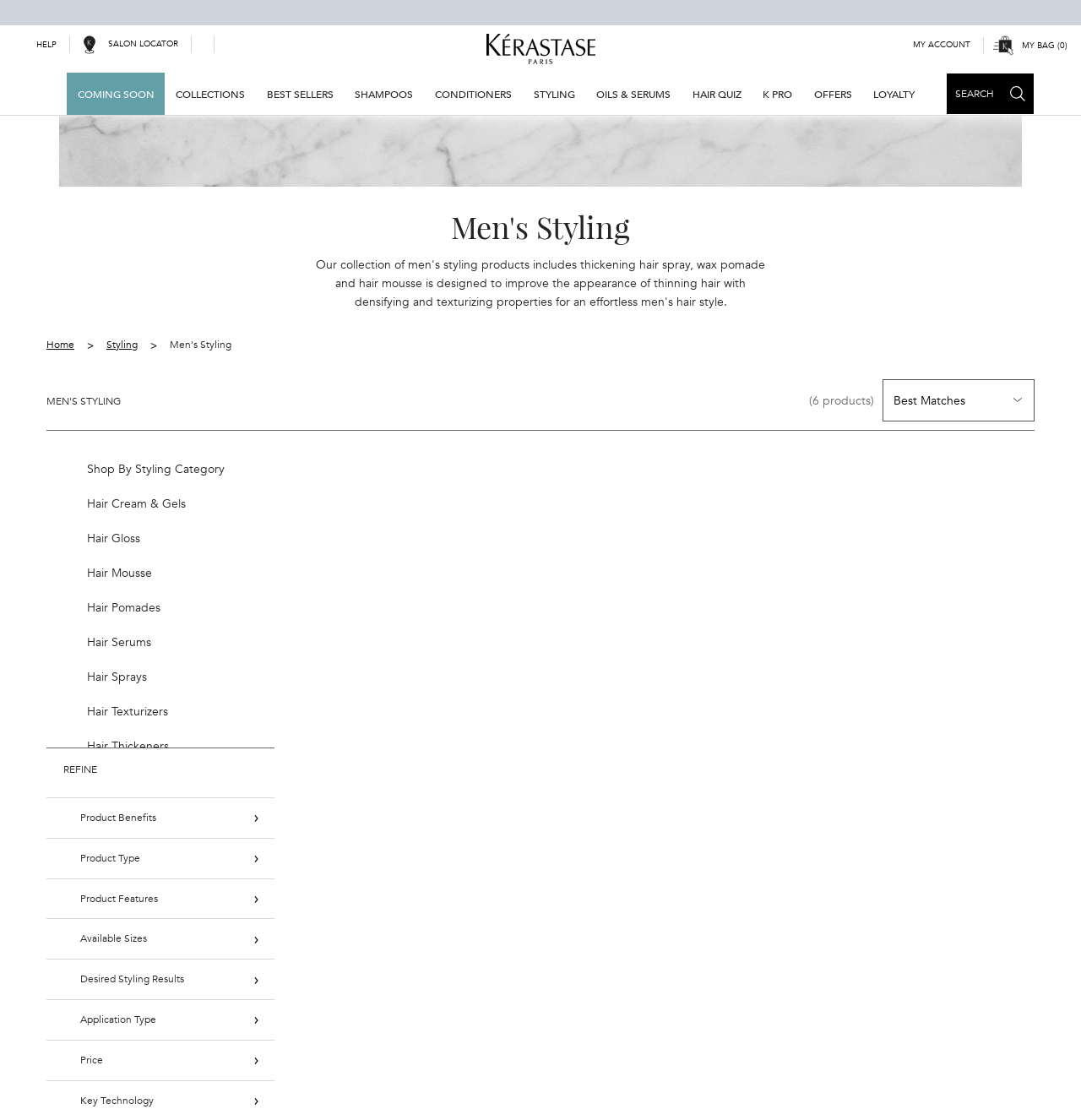Please provide the bounding box coordinates for the element that needs to be clicked to perform the instruction: "Search for products". The coordinates must consist of four float numbers between 0 and 1, formatted as [left, top, right, bottom].

[0.884, 0.078, 0.92, 0.09]